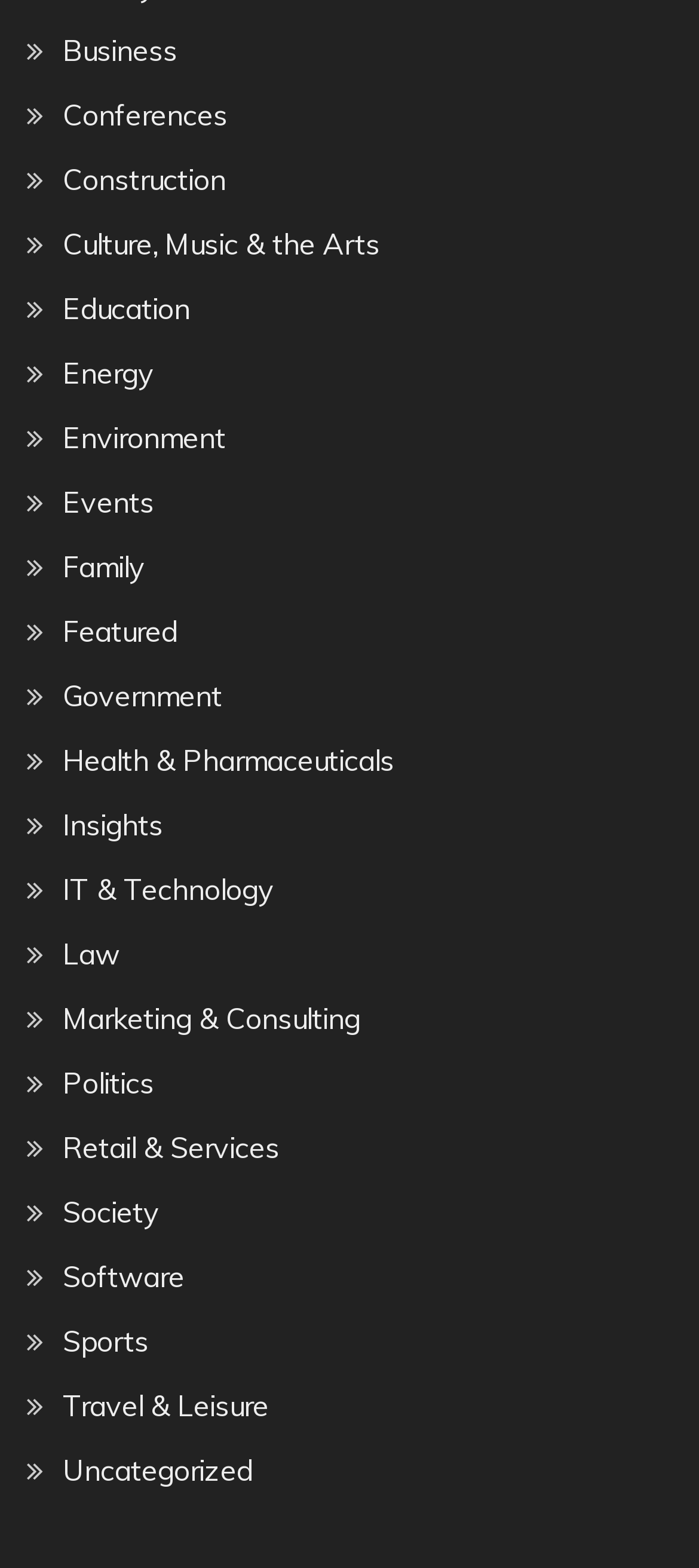What is the first category listed?
Using the information from the image, answer the question thoroughly.

I looked at the list of links on the webpage and found that the first category listed is 'Business', which is located at the top-left corner of the webpage.